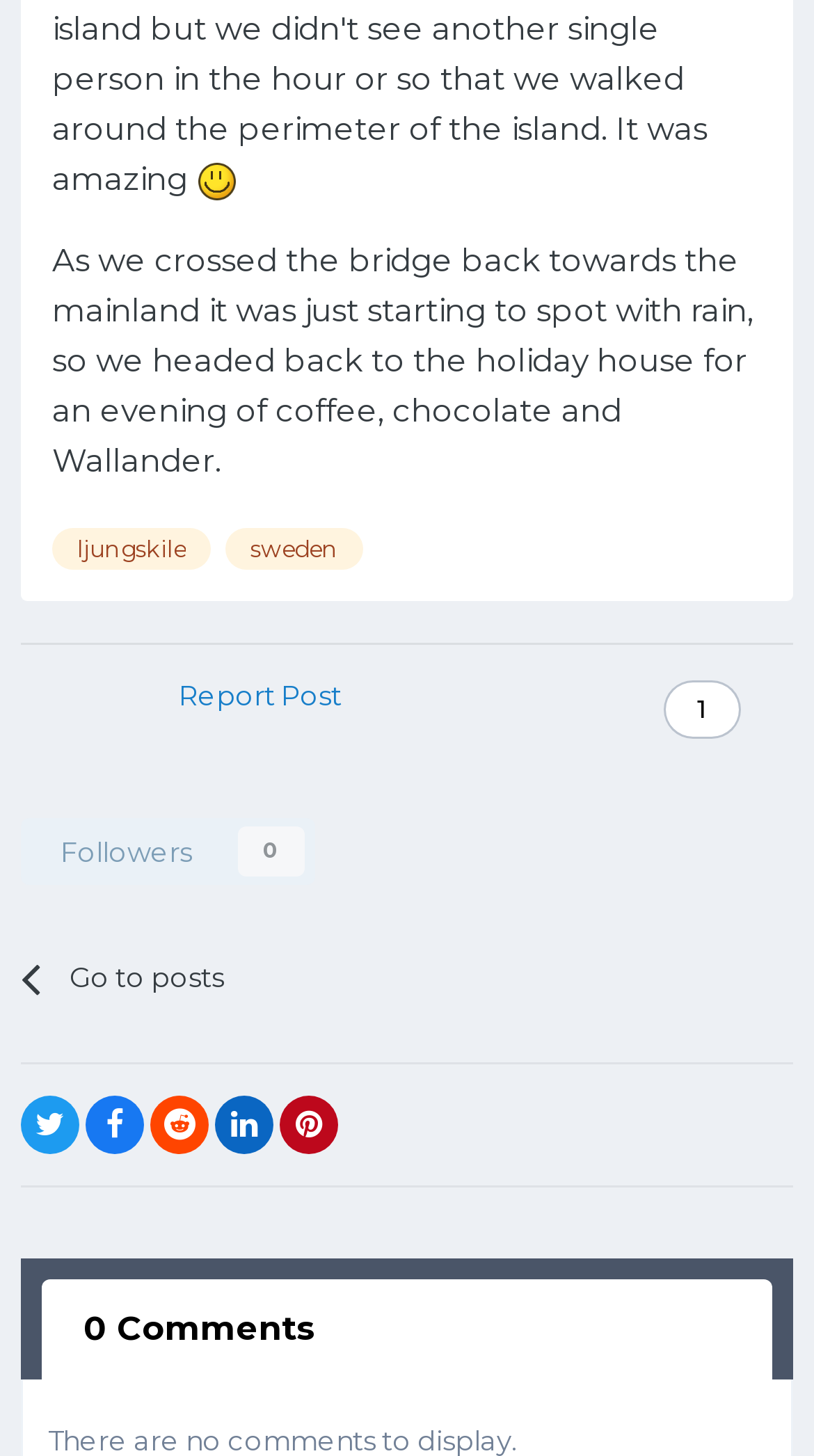What is the orientation of the separator?
Based on the image, provide a one-word or brief-phrase response.

Horizontal